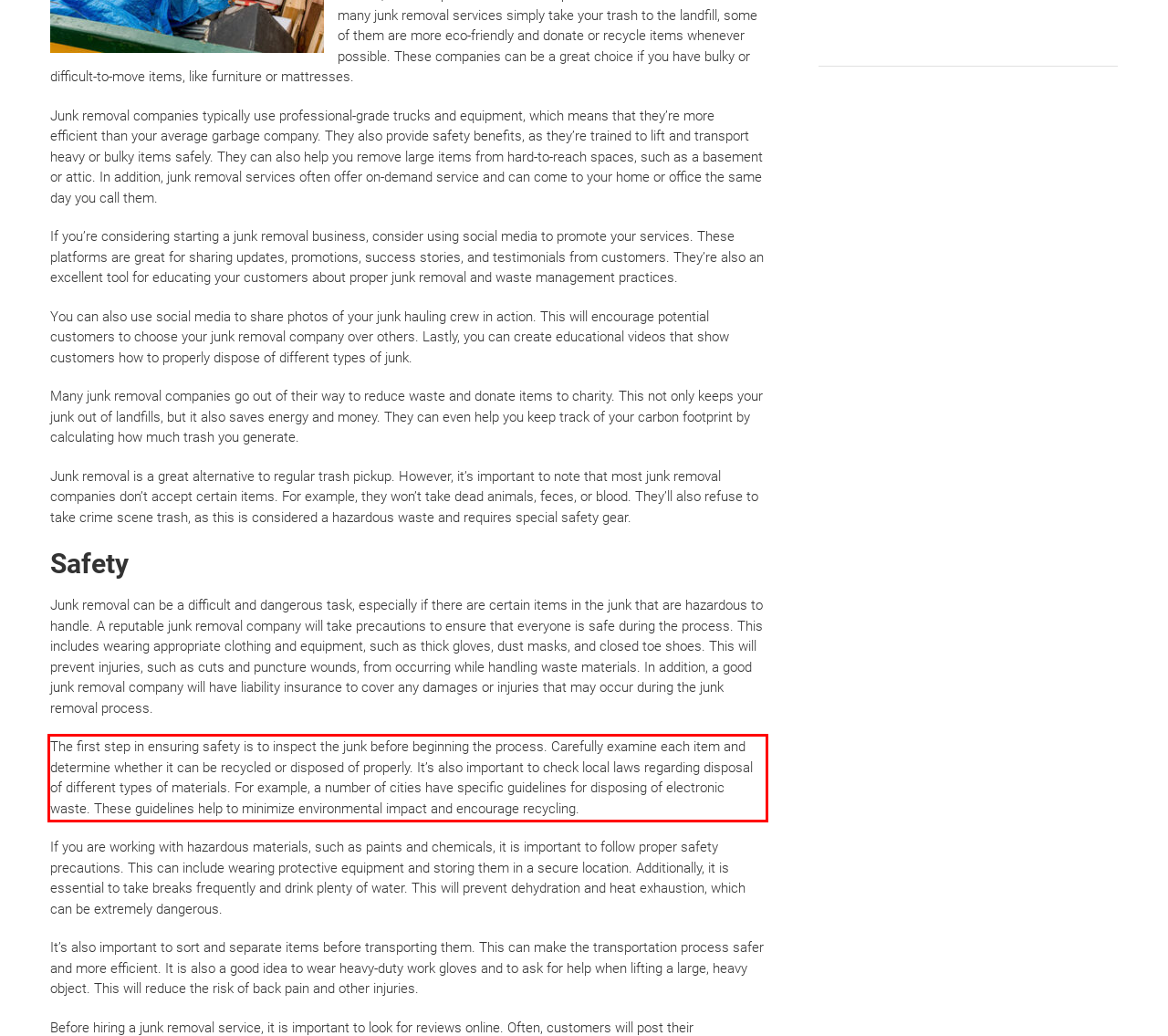Identify and extract the text within the red rectangle in the screenshot of the webpage.

The first step in ensuring safety is to inspect the junk before beginning the process. Carefully examine each item and determine whether it can be recycled or disposed of properly. It’s also important to check local laws regarding disposal of different types of materials. For example, a number of cities have specific guidelines for disposing of electronic waste. These guidelines help to minimize environmental impact and encourage recycling.